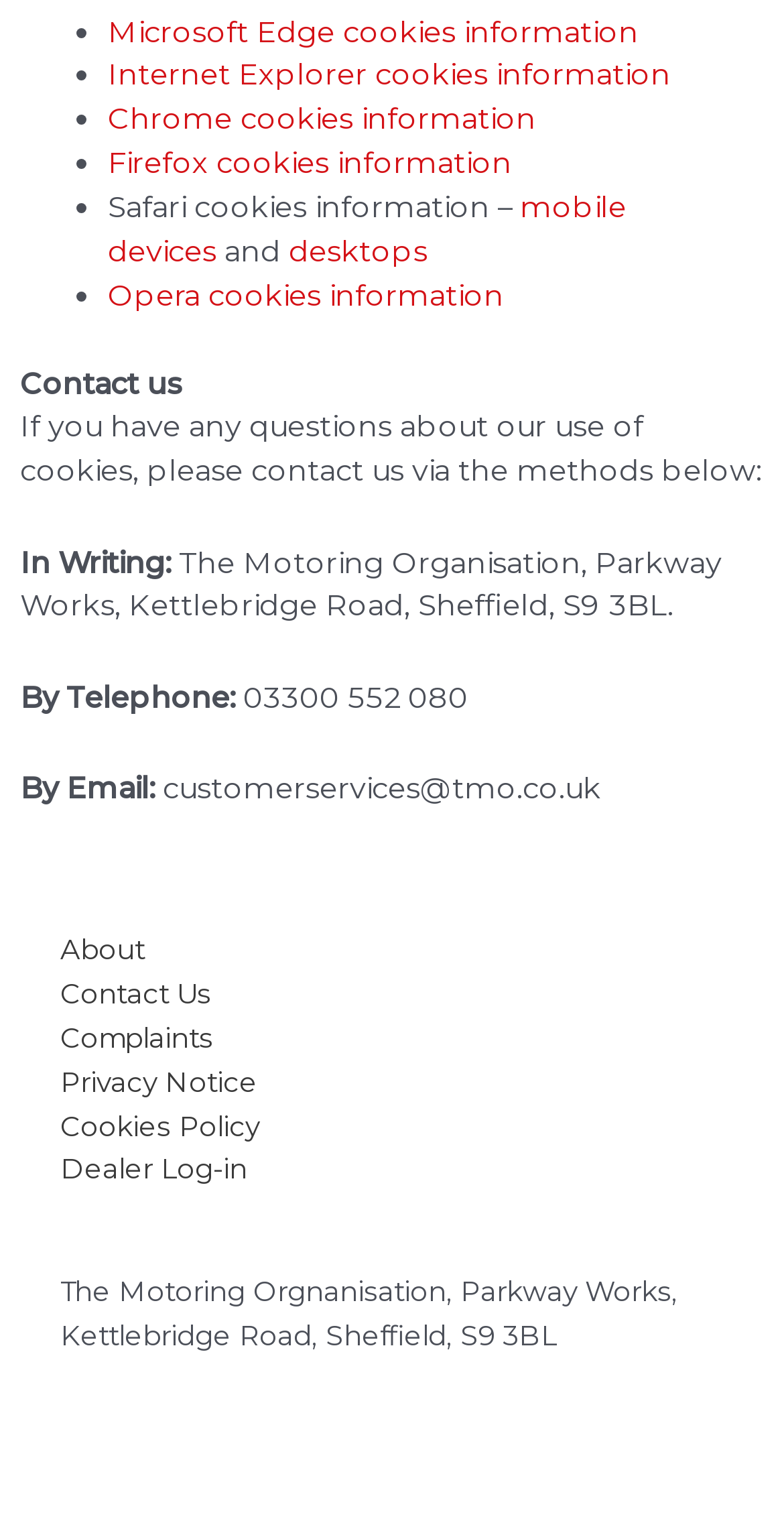Locate the bounding box coordinates of the clickable region to complete the following instruction: "Click Dealer Log-in."

[0.077, 0.755, 0.315, 0.776]